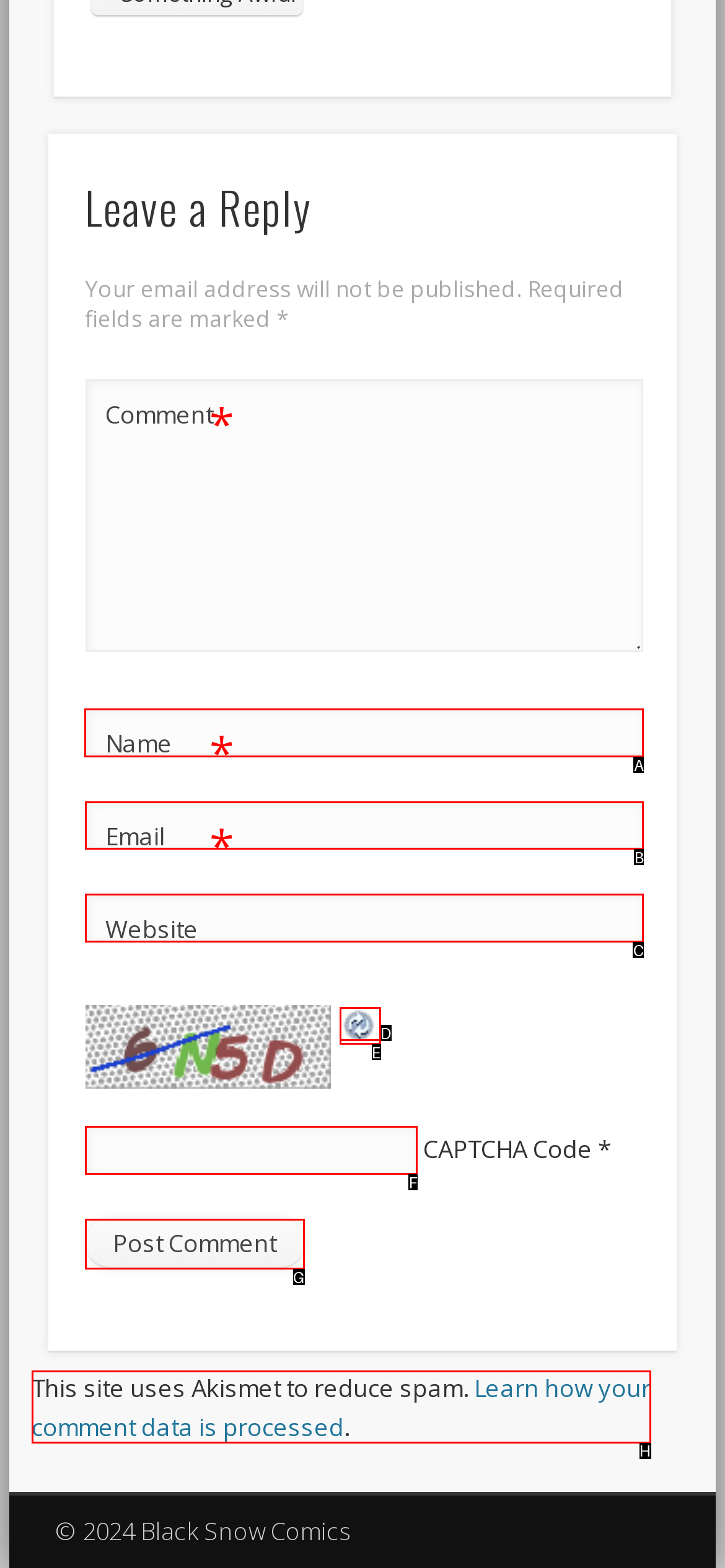Select the appropriate HTML element to click on to finish the task: Type your name.
Answer with the letter corresponding to the selected option.

A